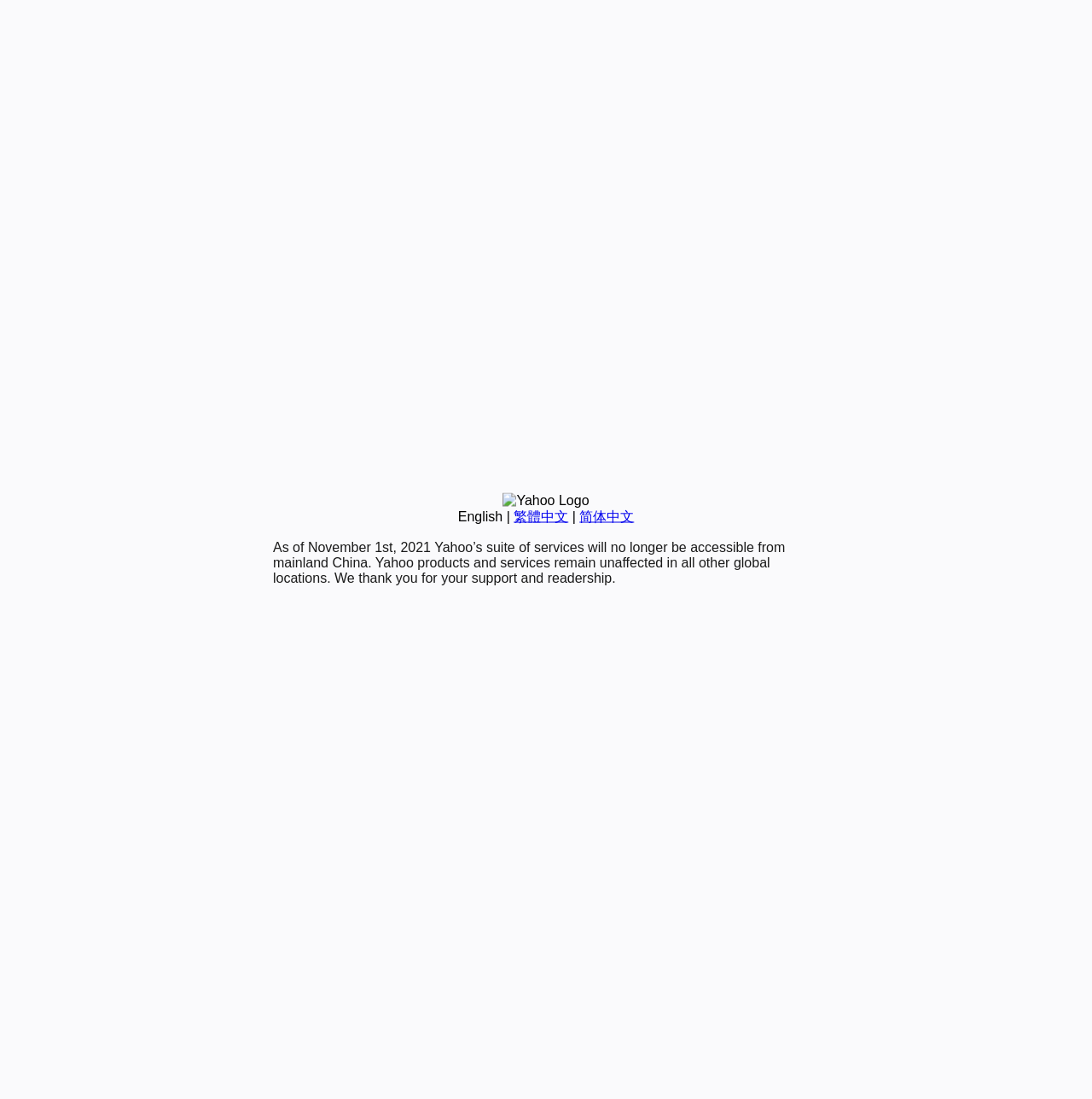Using floating point numbers between 0 and 1, provide the bounding box coordinates in the format (top-left x, top-left y, bottom-right x, bottom-right y). Locate the UI element described here: English

[0.419, 0.463, 0.46, 0.476]